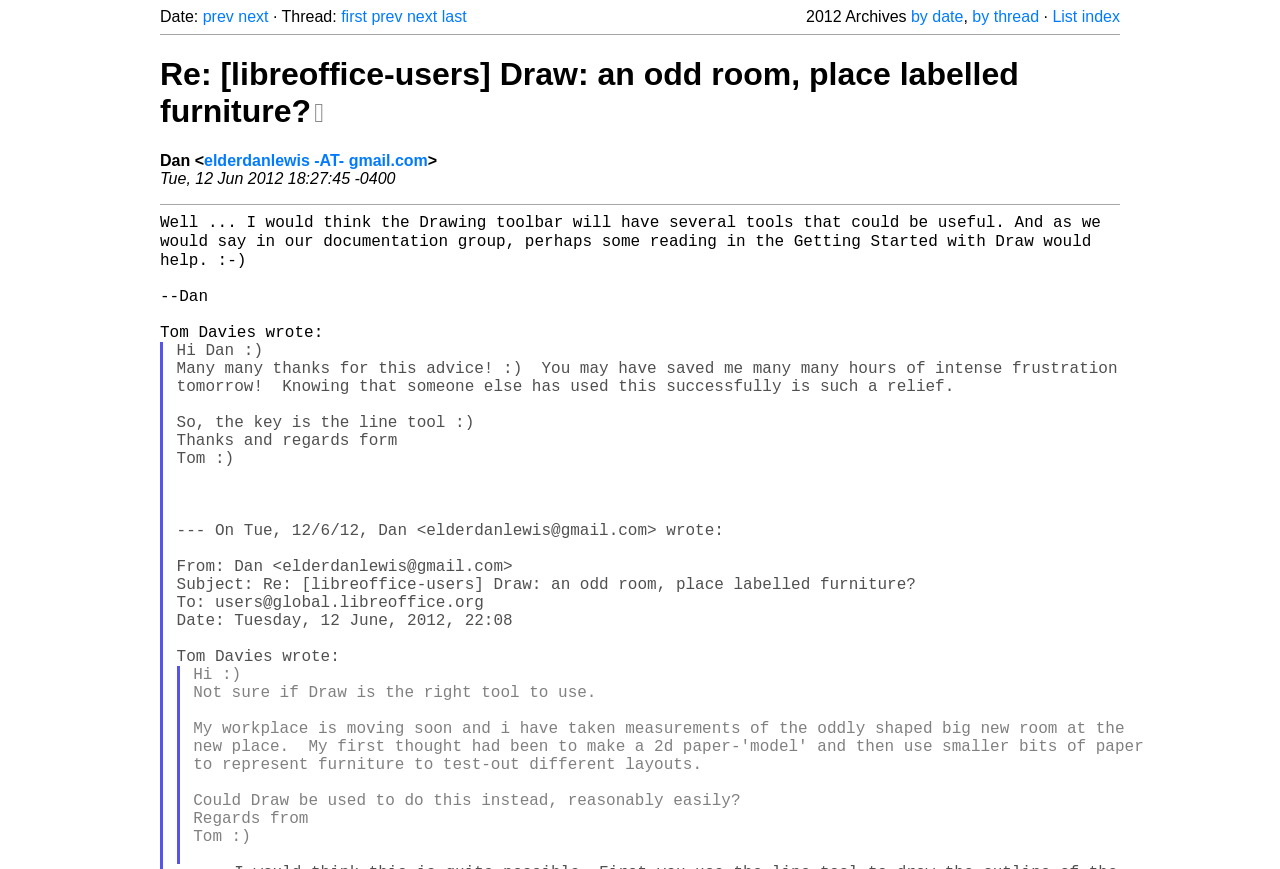What is the subject of the email?
Based on the screenshot, provide your answer in one word or phrase.

Re: [libreoffice-users] Draw: an odd room, place labelled furniture?